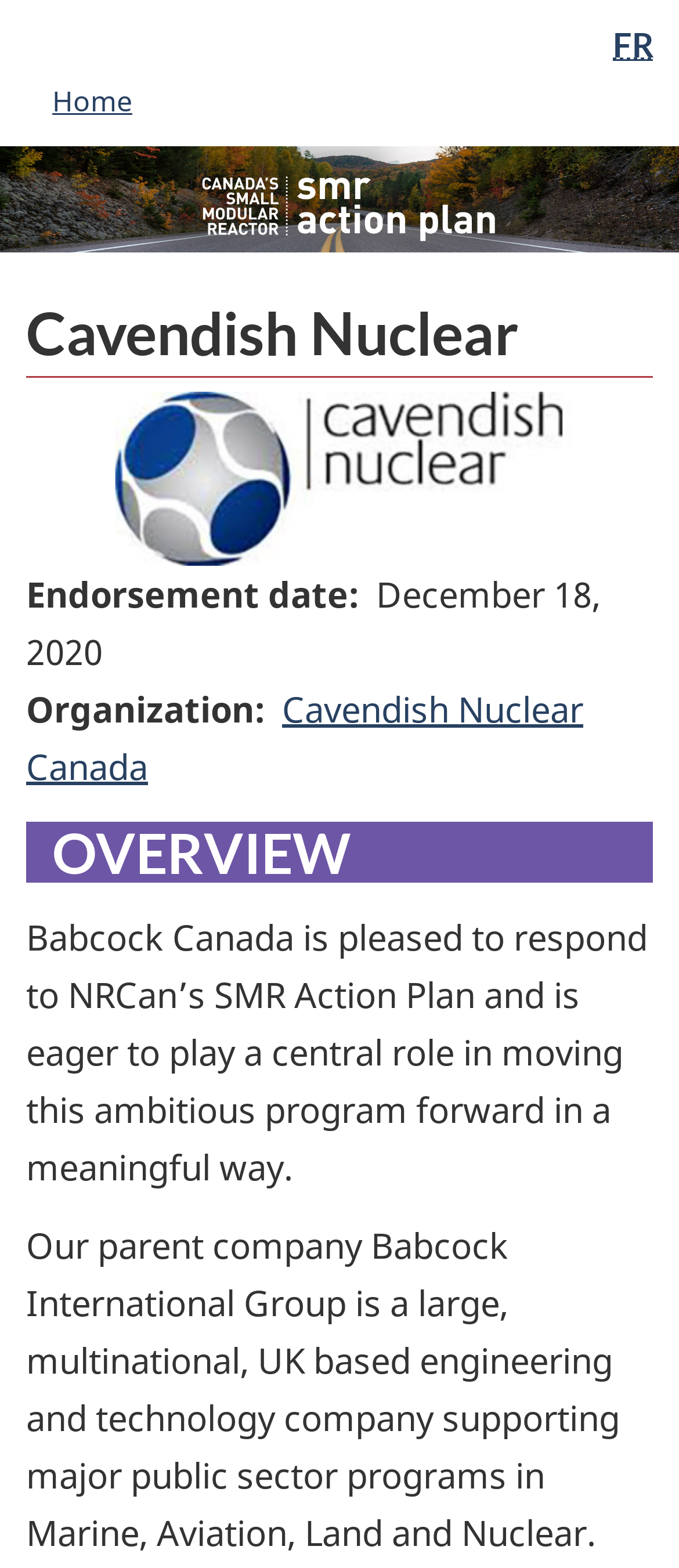Please study the image and answer the question comprehensively:
What is the endorsement date?

I found the answer by looking at the 'Endorsement date' section, where it displays the date 'December 18, 2020'.